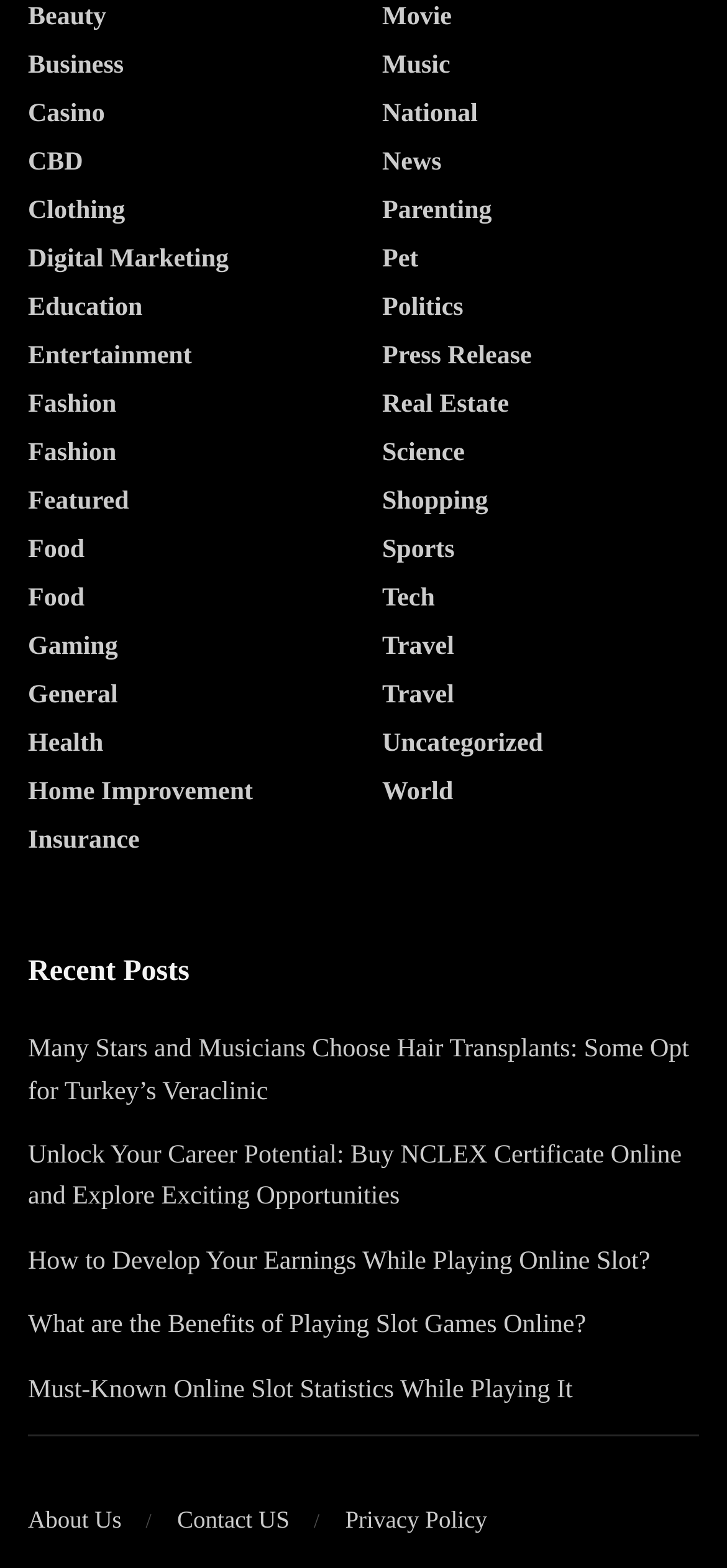How many links are there under the 'Recent Posts' heading?
Could you please answer the question thoroughly and with as much detail as possible?

Under the 'Recent Posts' heading, there are 5 links listed, which are 'Many Stars and Musicians Choose Hair Transplants: Some Opt for Turkey’s Veraclinic', 'Unlock Your Career Potential: Buy NCLEX Certificate Online and Explore Exciting Opportunities', 'How to Develop Your Earnings While Playing Online Slot?', 'What are the Benefits of Playing Slot Games Online?', and 'Must-Known Online Slot Statistics While Playing It'. These links are located below the 'Recent Posts' heading with a bounding box of [0.038, 0.607, 0.962, 0.634].